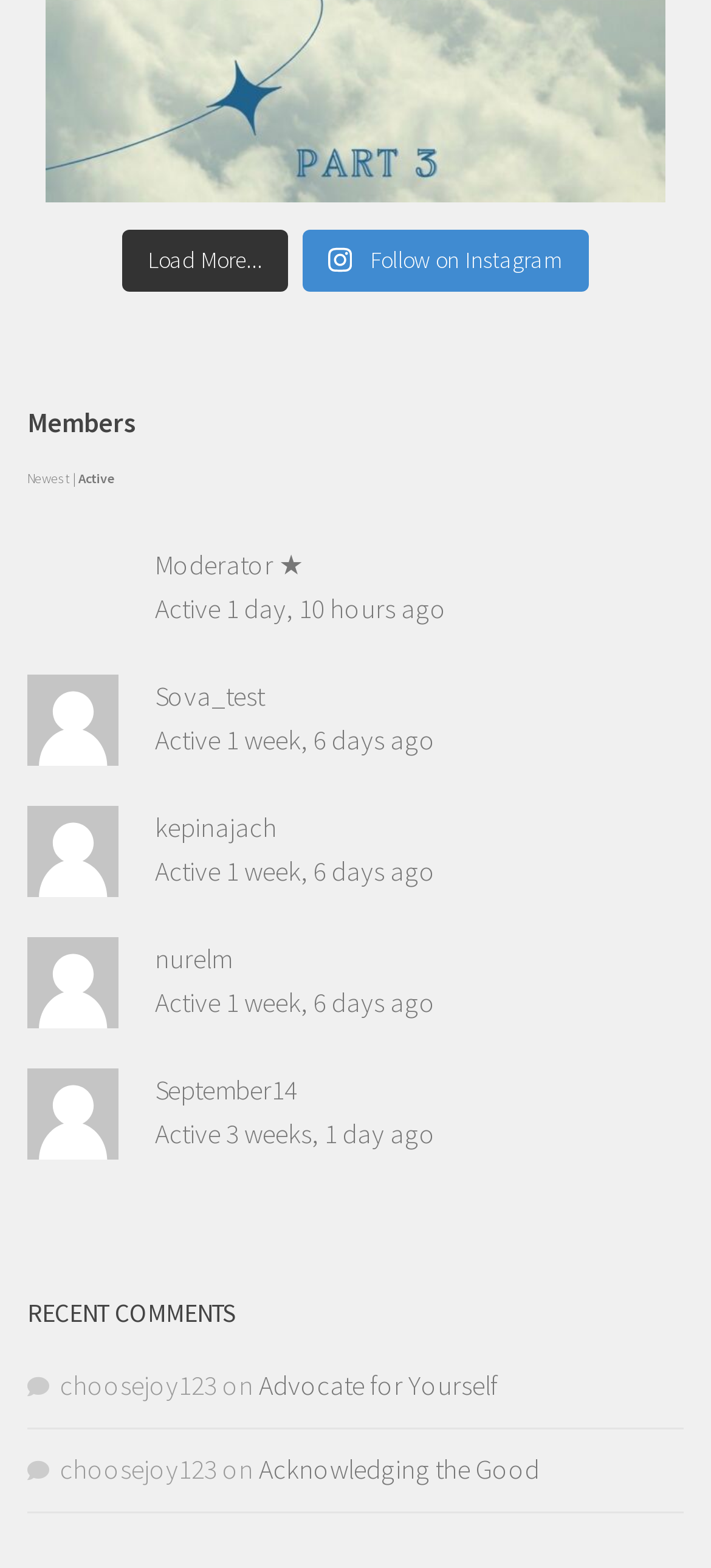Identify the bounding box coordinates of the region that needs to be clicked to carry out this instruction: "Load more members". Provide these coordinates as four float numbers ranging from 0 to 1, i.e., [left, top, right, bottom].

[0.172, 0.147, 0.405, 0.186]